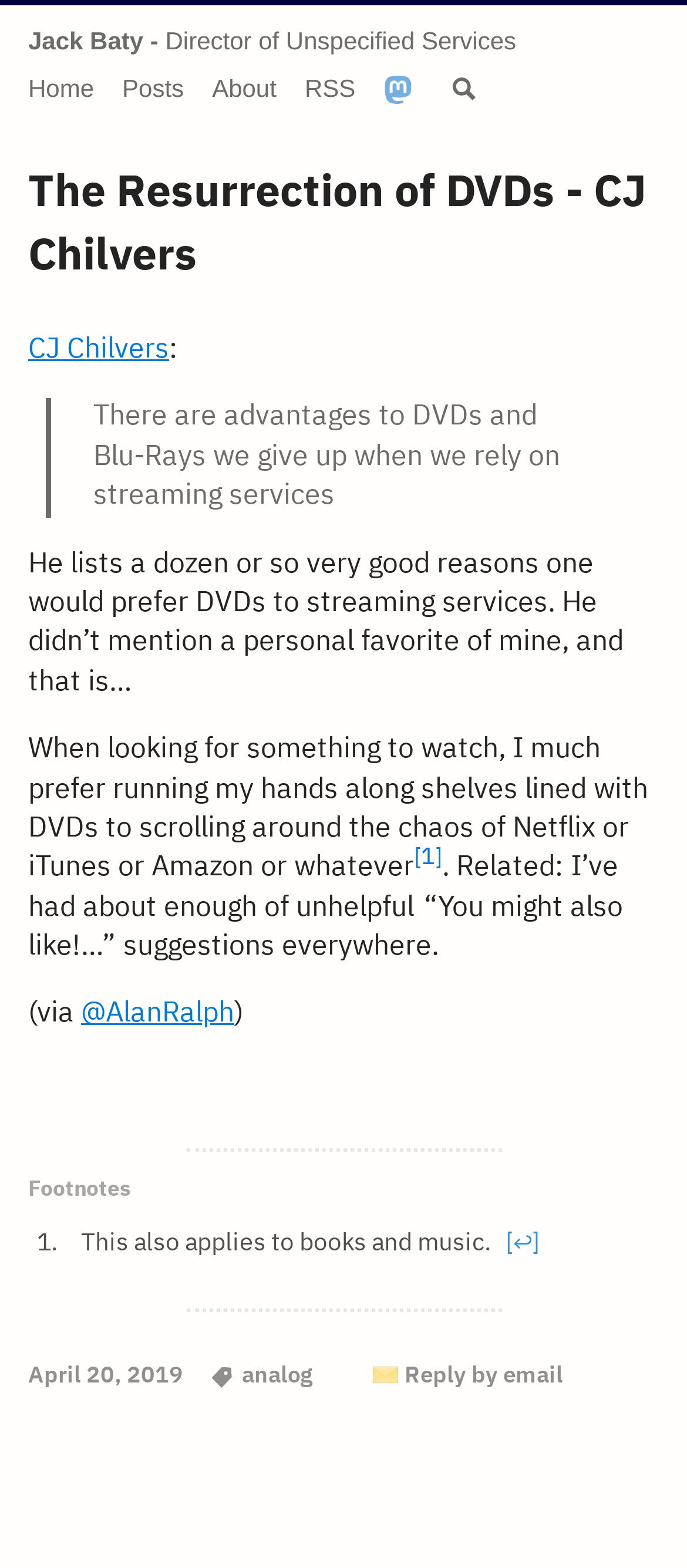Can you find the bounding box coordinates for the element to click on to achieve the instruction: "view the related posts"?

[0.041, 0.638, 0.118, 0.656]